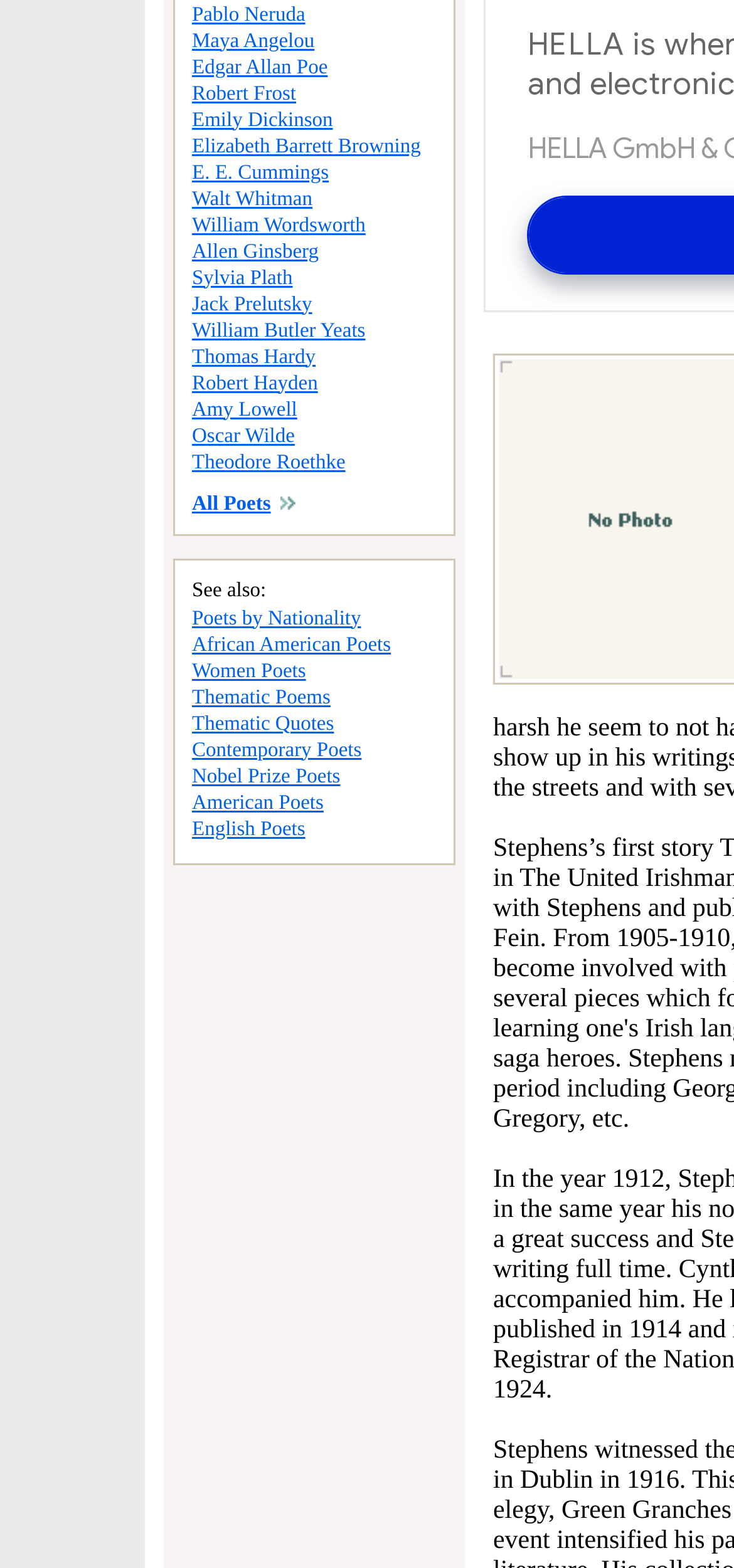Using the webpage screenshot, find the UI element described by Thomas Hardy. Provide the bounding box coordinates in the format (top-left x, top-left y, bottom-right x, bottom-right y), ensuring all values are floating point numbers between 0 and 1.

[0.262, 0.22, 0.43, 0.235]